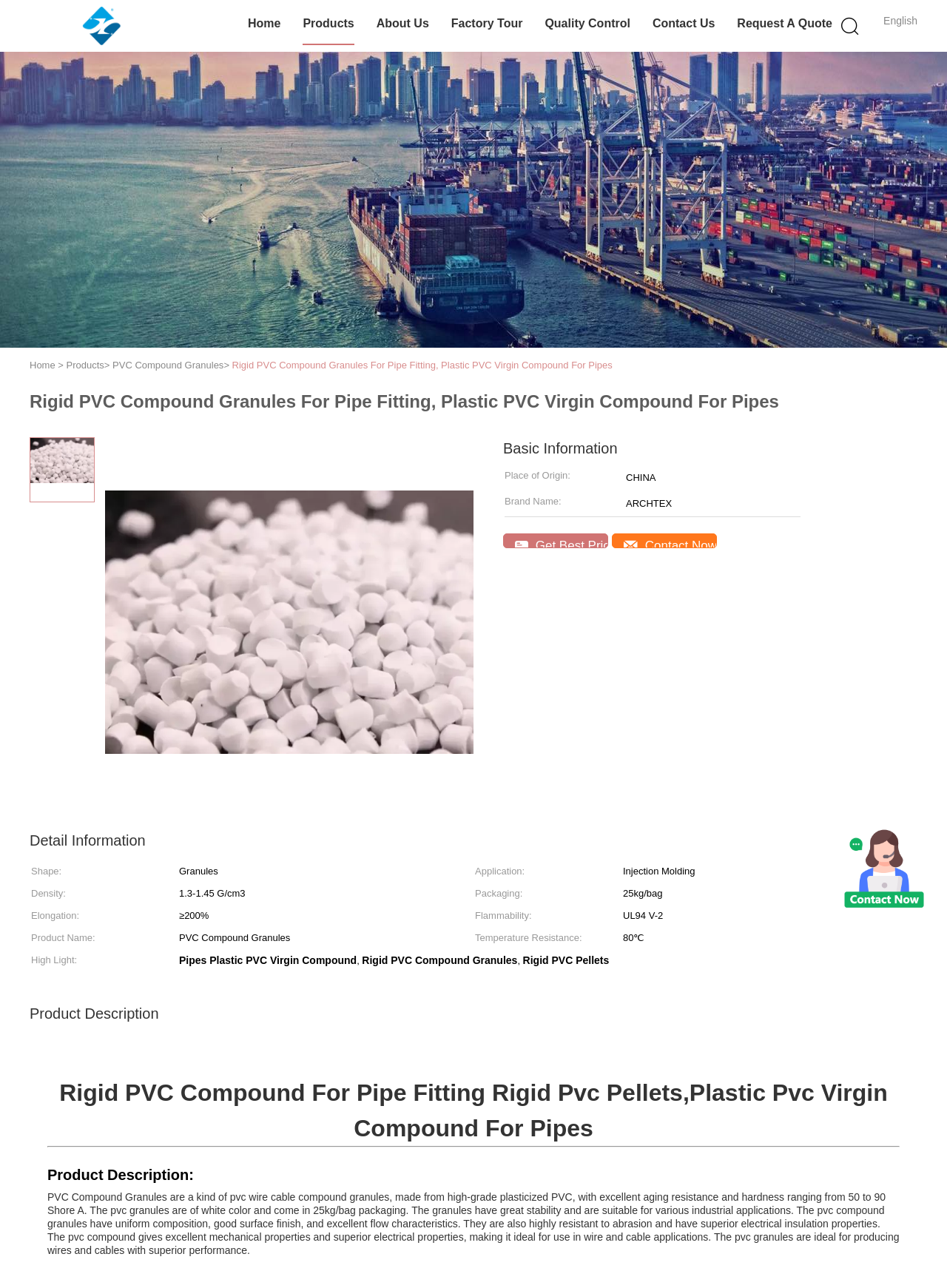Determine the bounding box coordinates of the UI element described below. Use the format (top-left x, top-left y, bottom-right x, bottom-right y) with floating point numbers between 0 and 1: Quality Control

[0.575, 0.003, 0.666, 0.035]